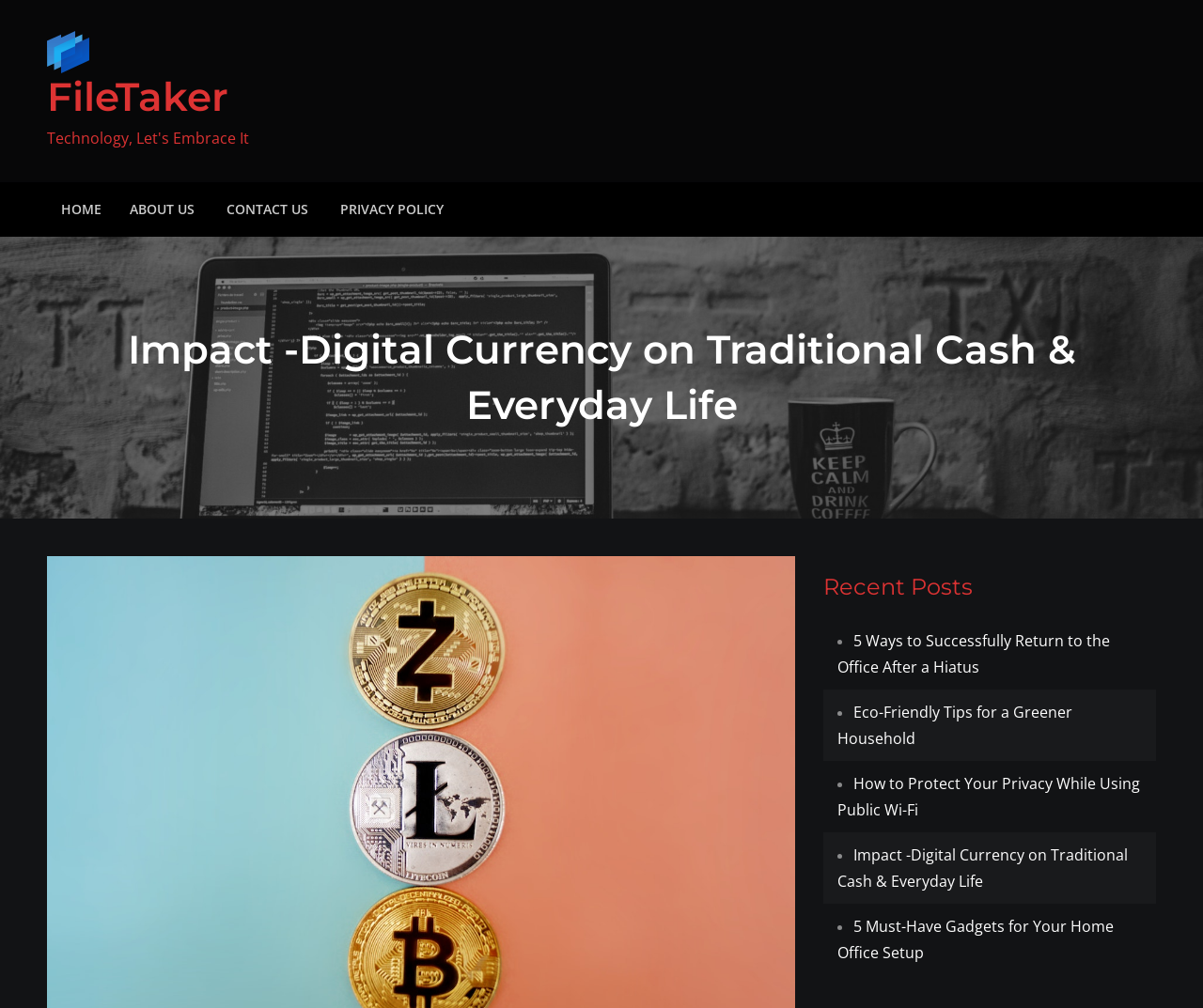Use a single word or phrase to answer the following:
How many recent posts are displayed?

5